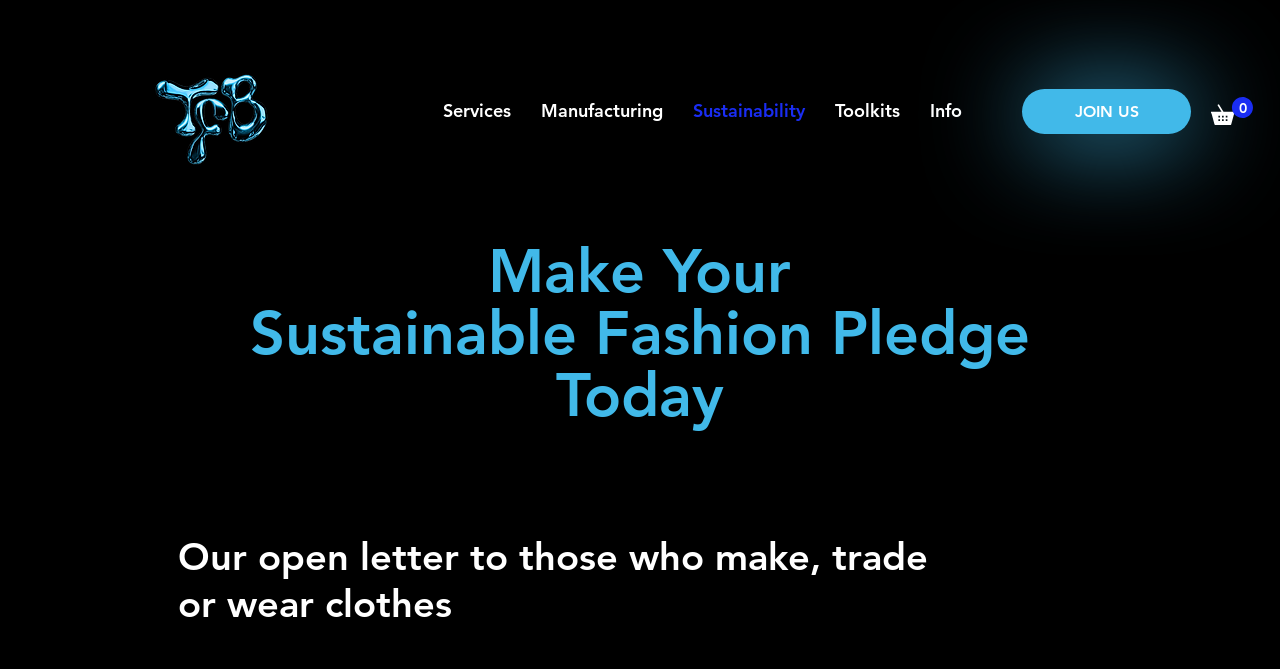Please find and report the bounding box coordinates of the element to click in order to perform the following action: "Read the open letter". The coordinates should be expressed as four float numbers between 0 and 1, in the format [left, top, right, bottom].

[0.139, 0.801, 0.725, 0.934]